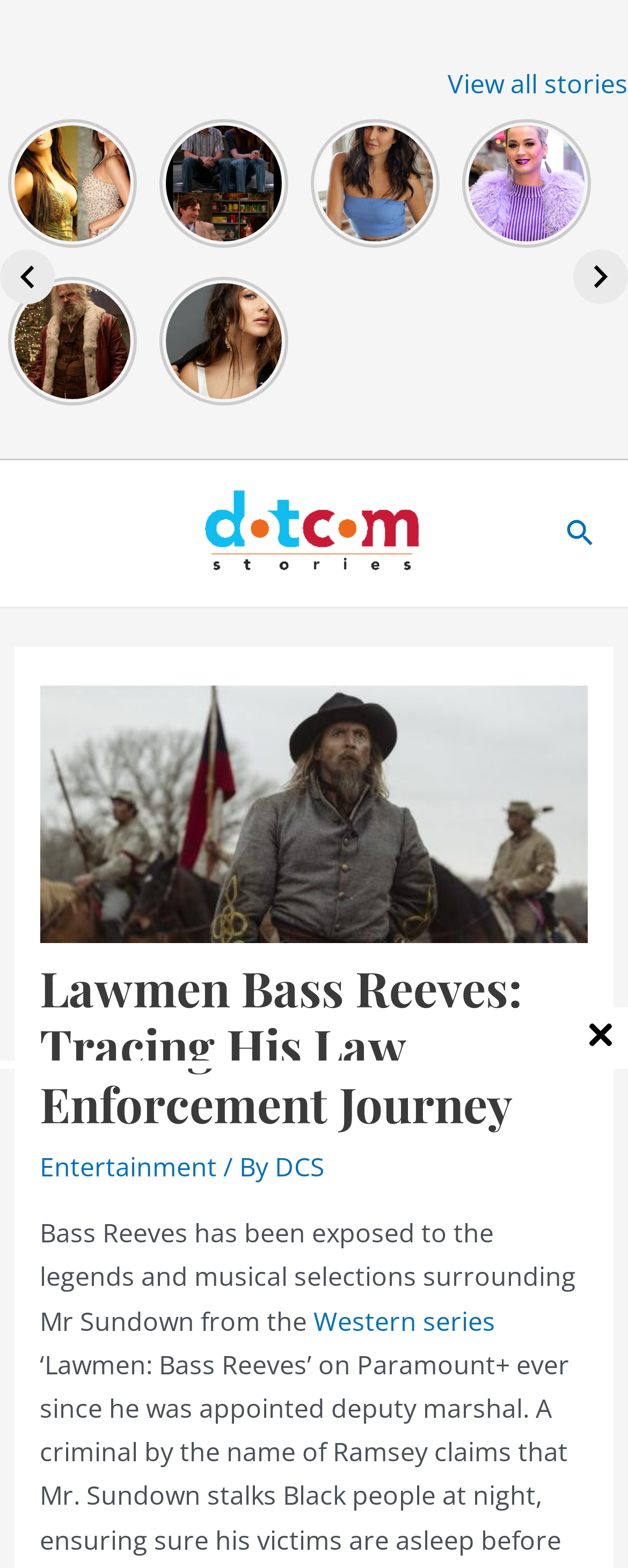Respond to the question below with a single word or phrase:
What is the text of the first link on the webpage?

Palak Tiwari Is All Set To Dazzle Bollywood With Her Beauty